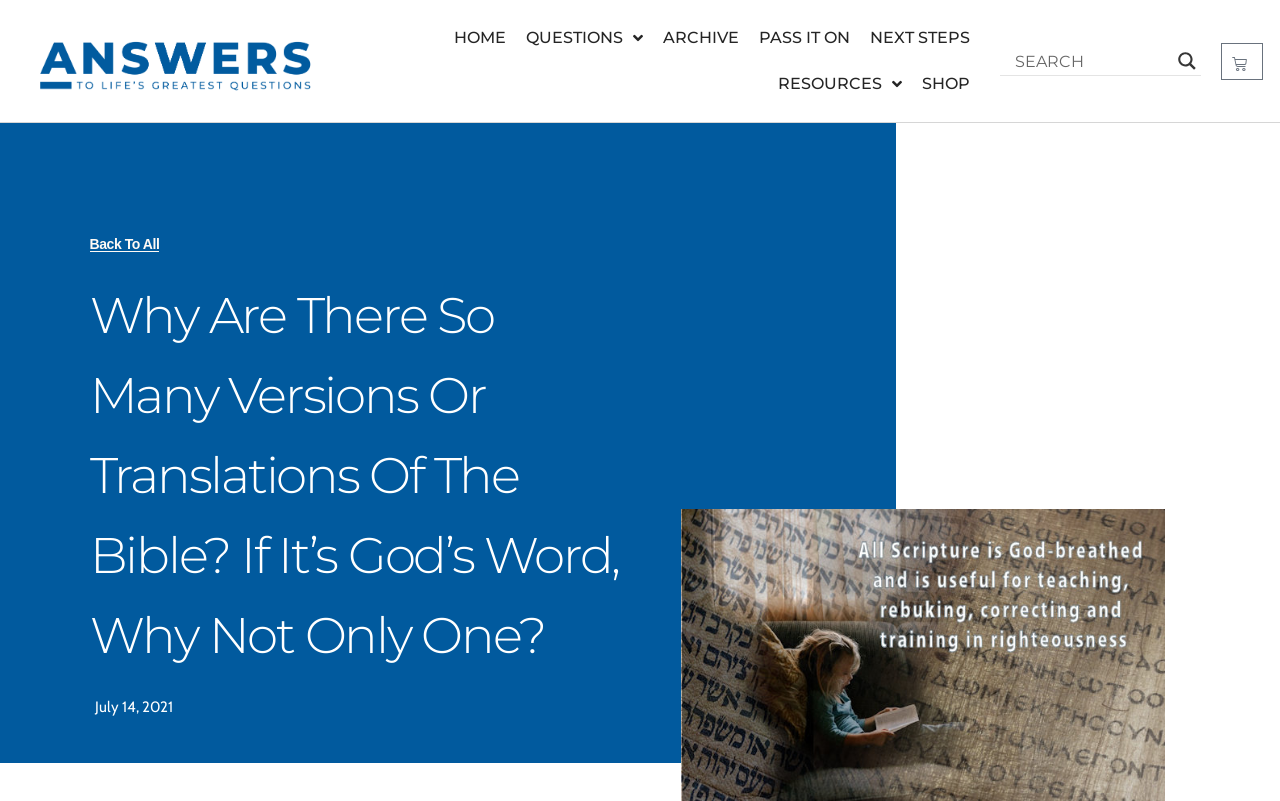Describe the webpage meticulously, covering all significant aspects.

This webpage appears to be an article or blog post discussing the Bible and its various translations. At the top of the page, there is a navigation menu with several links, including "HOME", "QUESTIONS", "ARCHIVE", "PASS IT ON", "NEXT STEPS", "RESOURCES", and "SHOP". These links are positioned horizontally across the top of the page, with "HOME" on the left and "SHOP" on the right.

Below the navigation menu, there is a search form with a search input box and a magnifier button. The search form is located near the top-right corner of the page.

The main content of the page is a heading that reads "Why Are There So Many Versions Or Translations Of The Bible? If It’s God’s Word, Why Not Only One?" This heading is centered near the top of the page, below the navigation menu.

There is also a link "Back To All" located near the top-left corner of the page, and a link "July 14, 2021" near the bottom-left corner of the page.

Additionally, there is a cart icon with a link at the top-right corner of the page.

The meta description provides a brief summary of the Bible, stating that it is composed of 66 writings penned by men over a span of many hundreds of years, and that theologians and historians affirm that God inspired these writings.